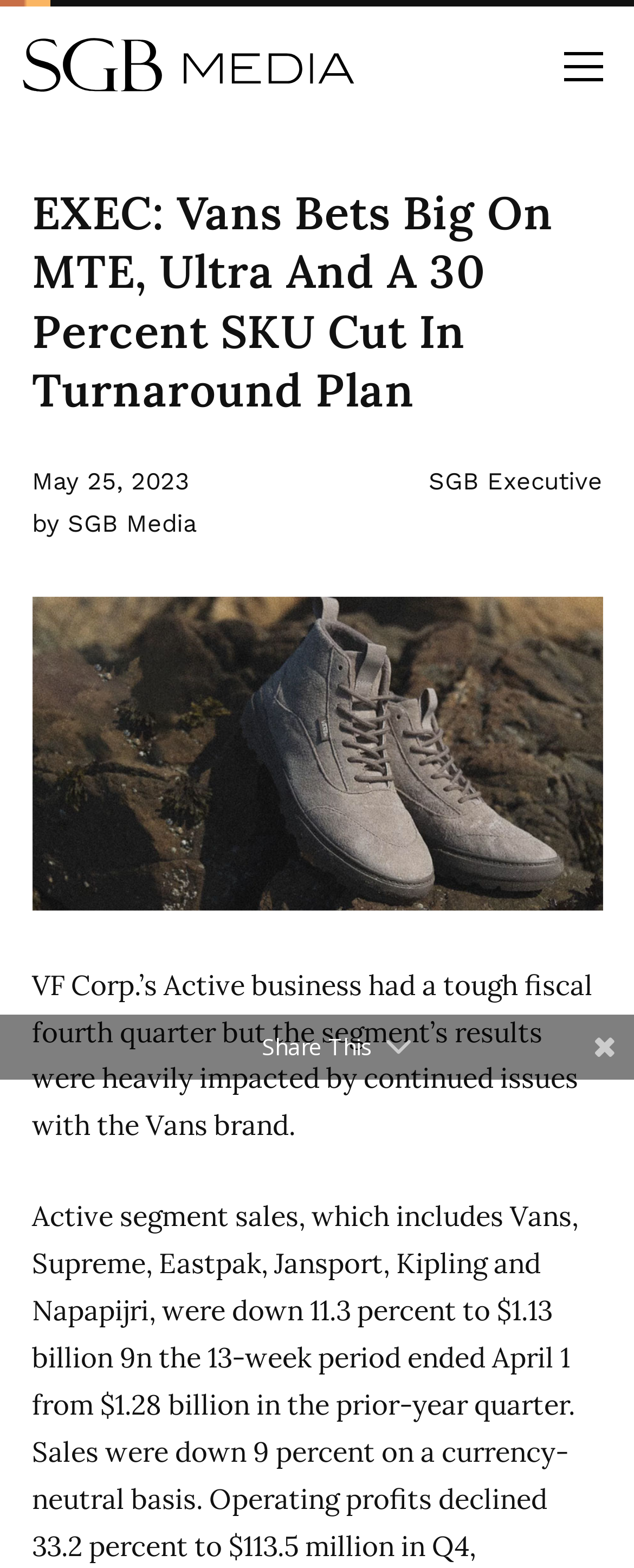What is the date of the article?
Using the image as a reference, give a one-word or short phrase answer.

May 25, 2023